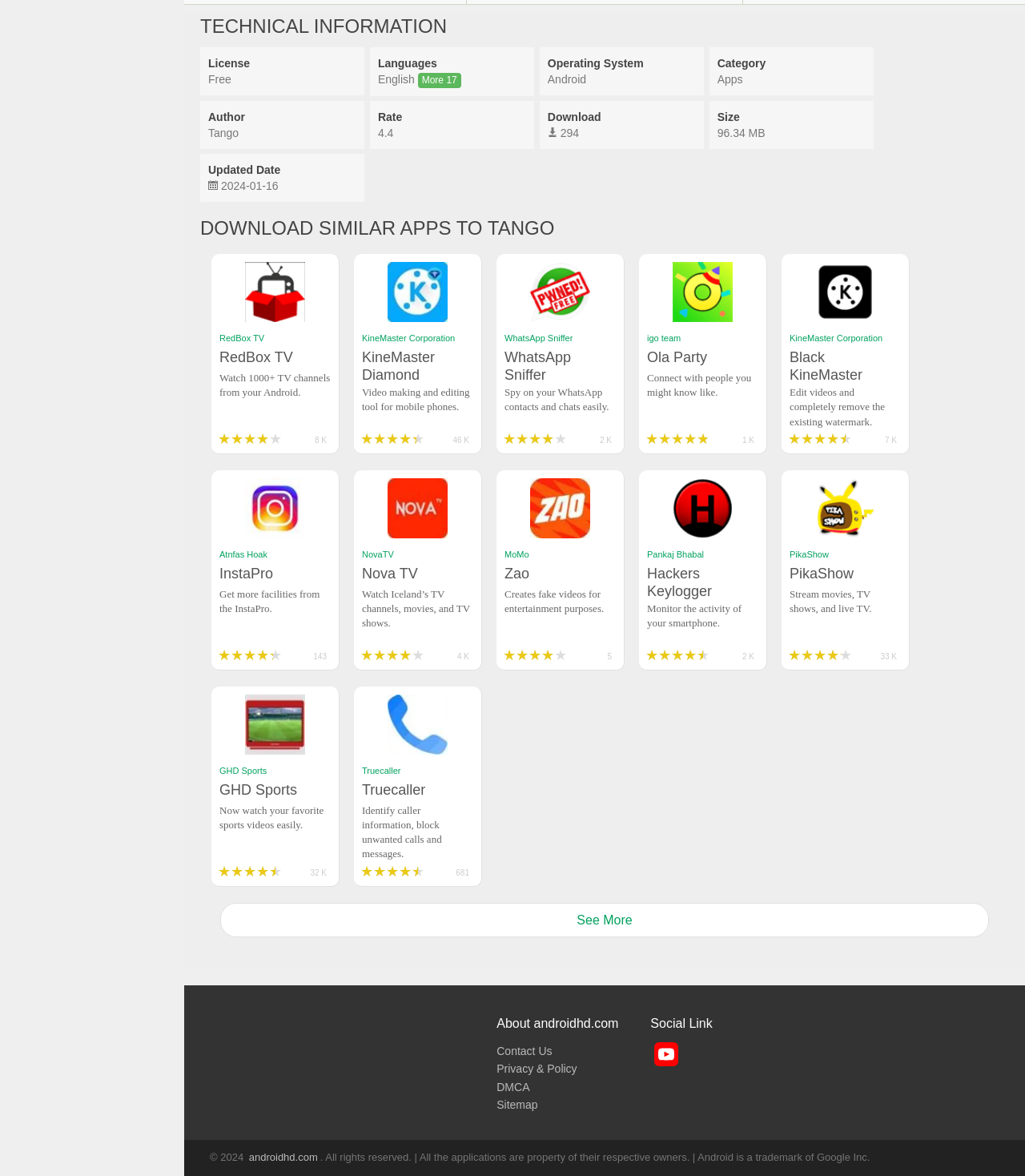Using the webpage screenshot, locate the HTML element that fits the following description and provide its bounding box: "DMCA".

[0.485, 0.919, 0.517, 0.93]